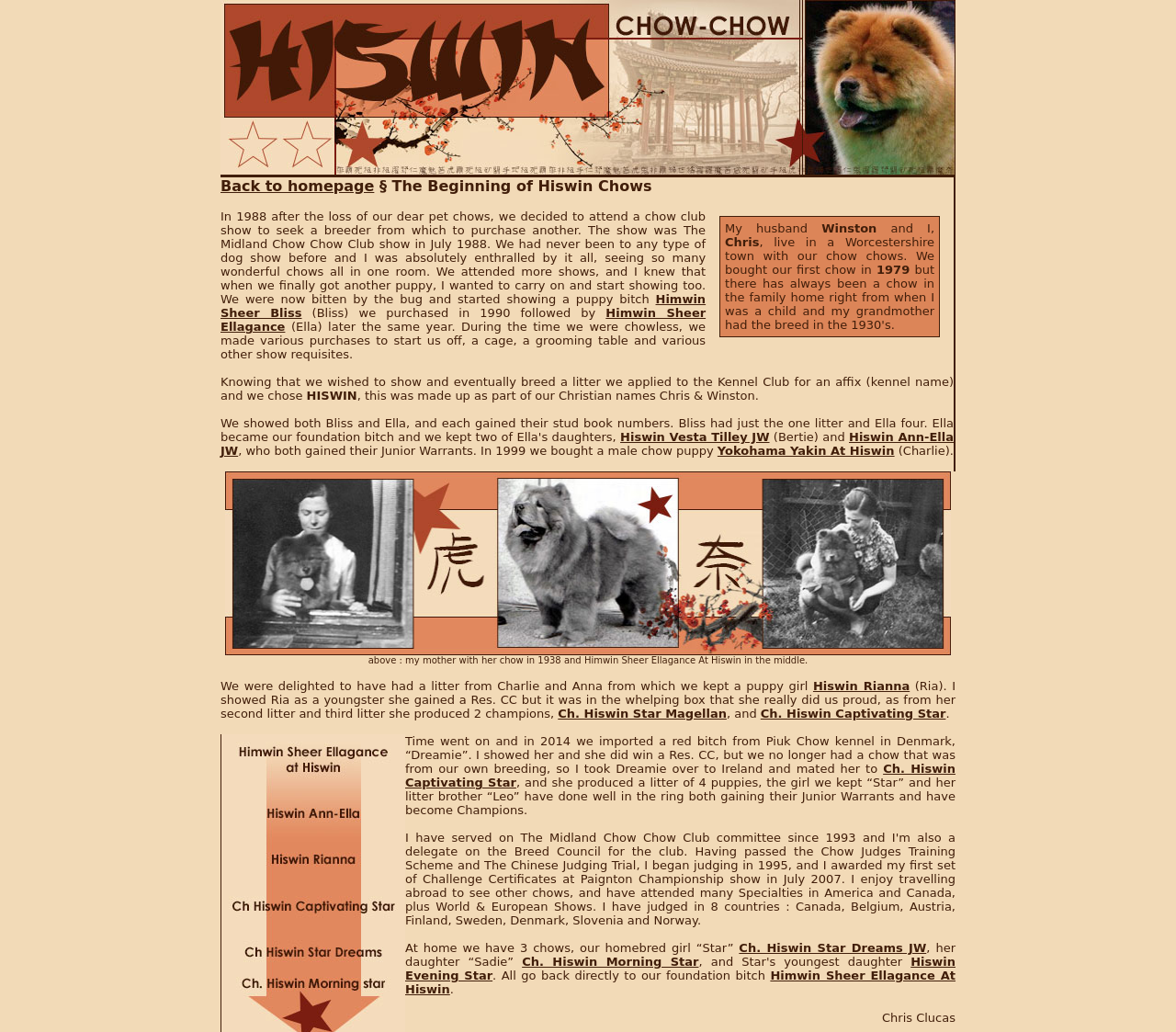Give a one-word or short phrase answer to this question: 
What is the name of the foundation bitch?

Ella